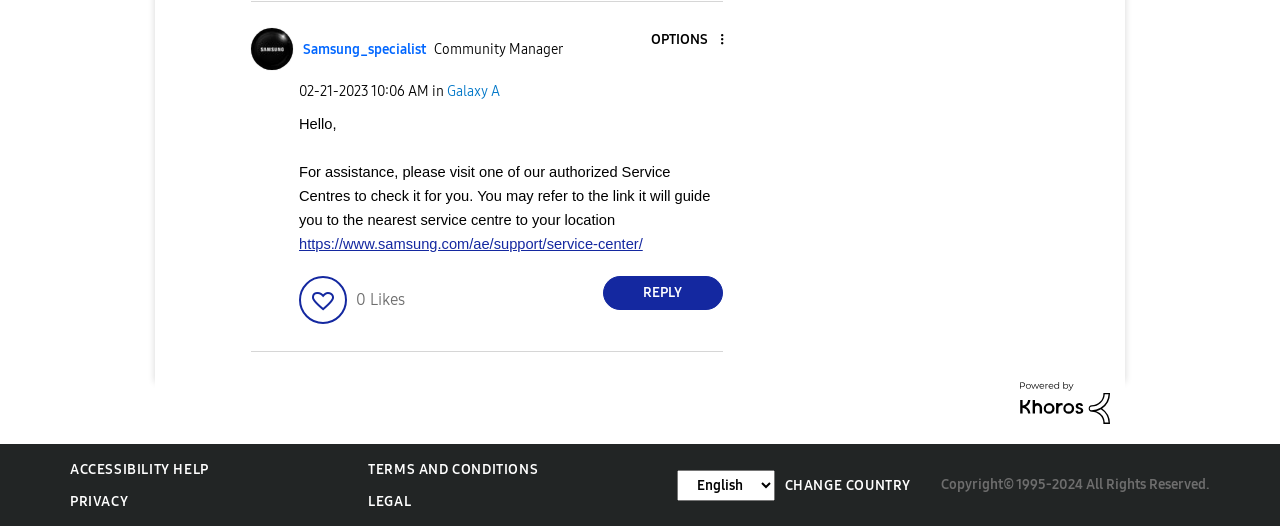What is the purpose of the button 'Show comment option menu'?
Using the picture, provide a one-word or short phrase answer.

To show comment options